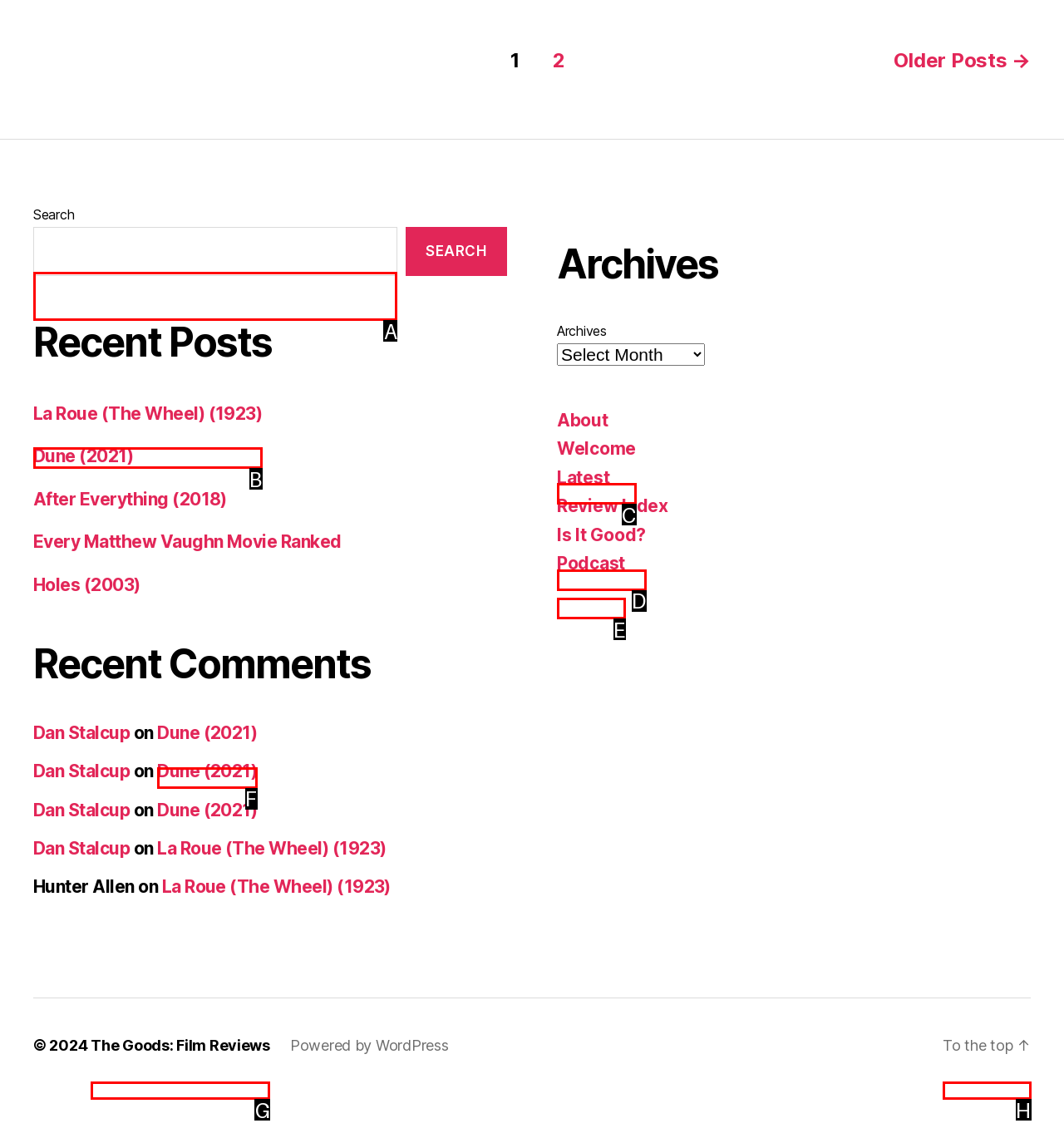Choose the UI element that best aligns with the description: The Goods: Film Reviews
Respond with the letter of the chosen option directly.

G